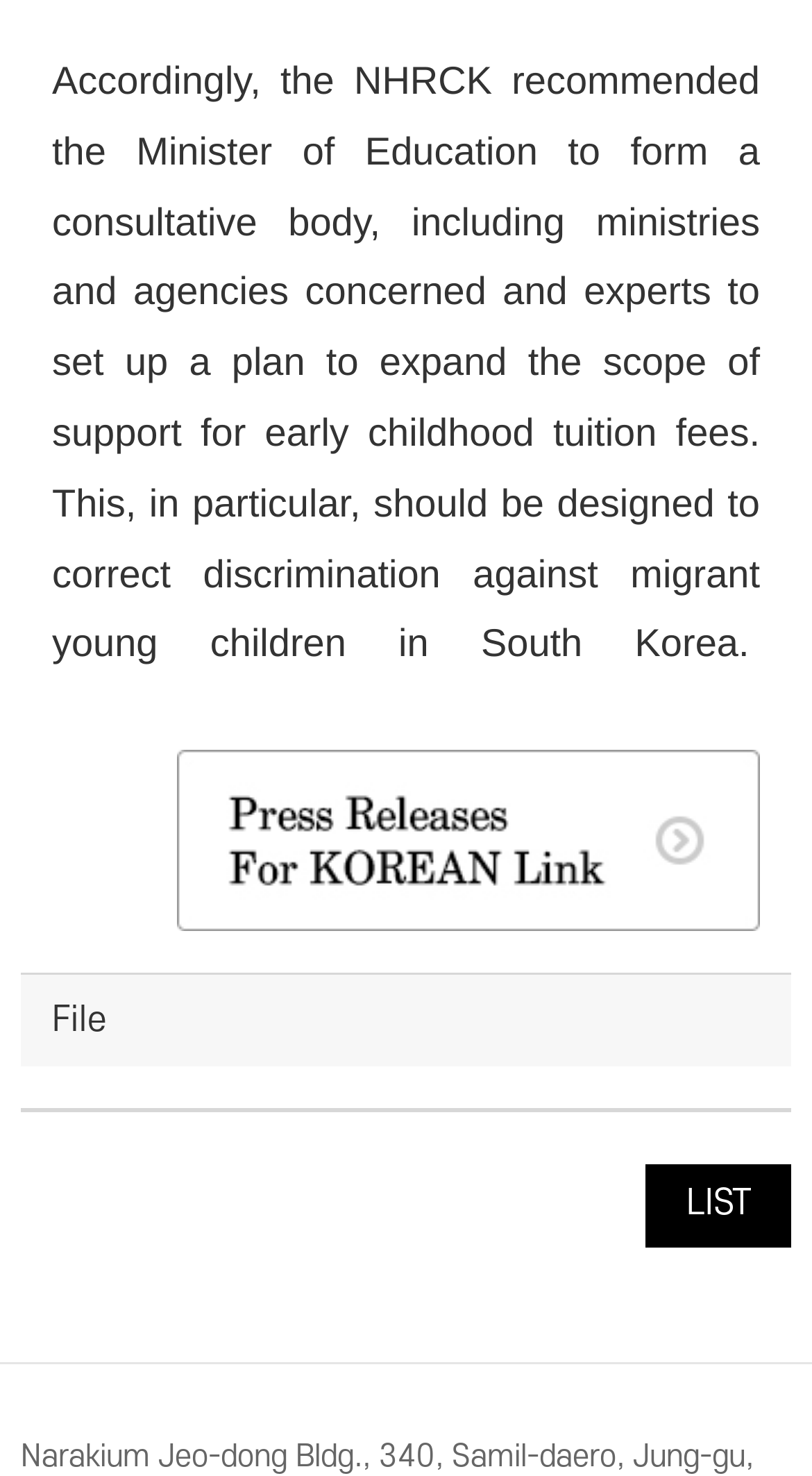From the screenshot, find the bounding box of the UI element matching this description: "title="새창으로 열림"". Supply the bounding box coordinates in the form [left, top, right, bottom], each a float between 0 and 1.

[0.218, 0.512, 0.936, 0.537]